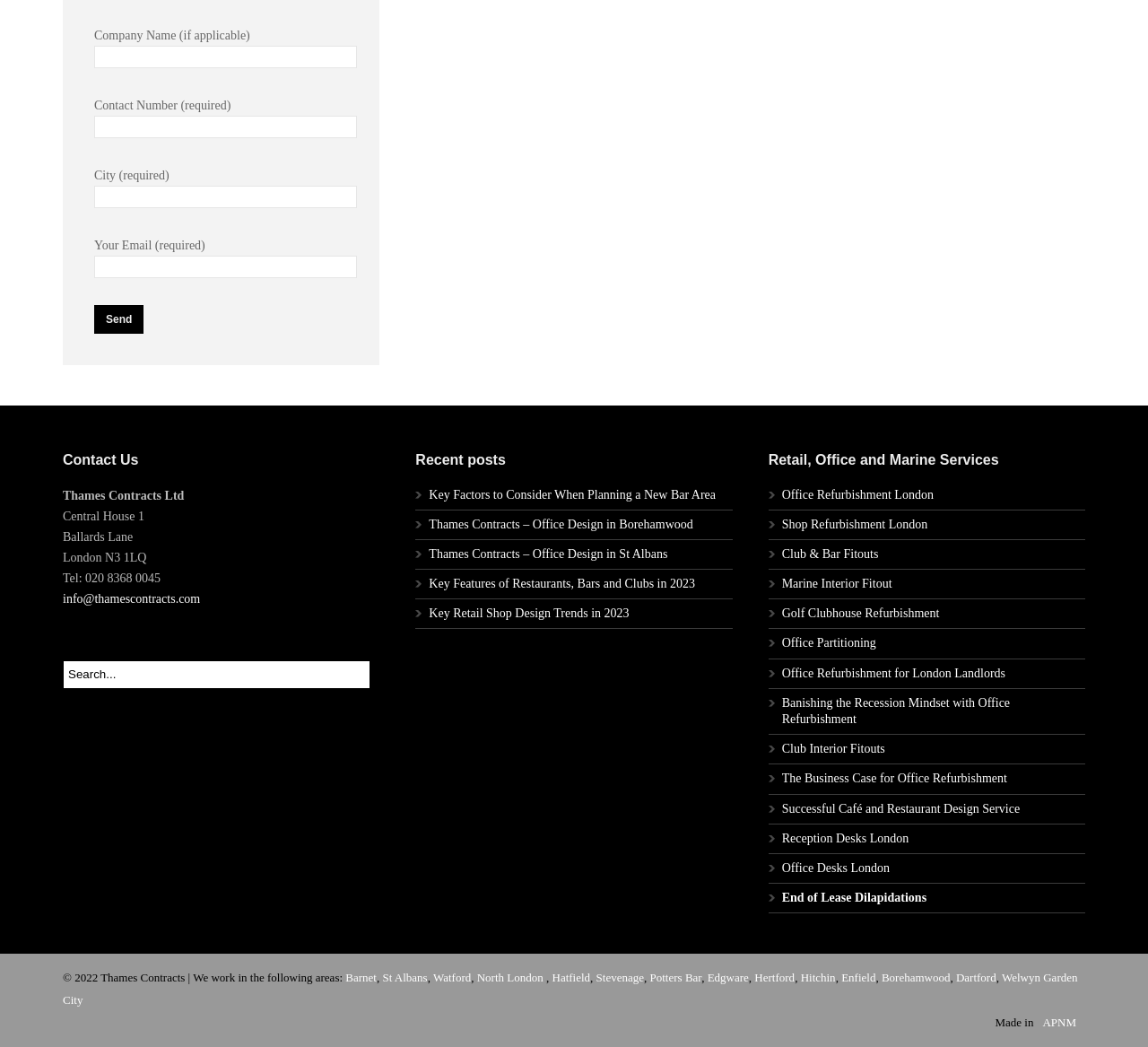Using the description: "Shop Refurbishment London", determine the UI element's bounding box coordinates. Ensure the coordinates are in the format of four float numbers between 0 and 1, i.e., [left, top, right, bottom].

[0.681, 0.494, 0.808, 0.507]